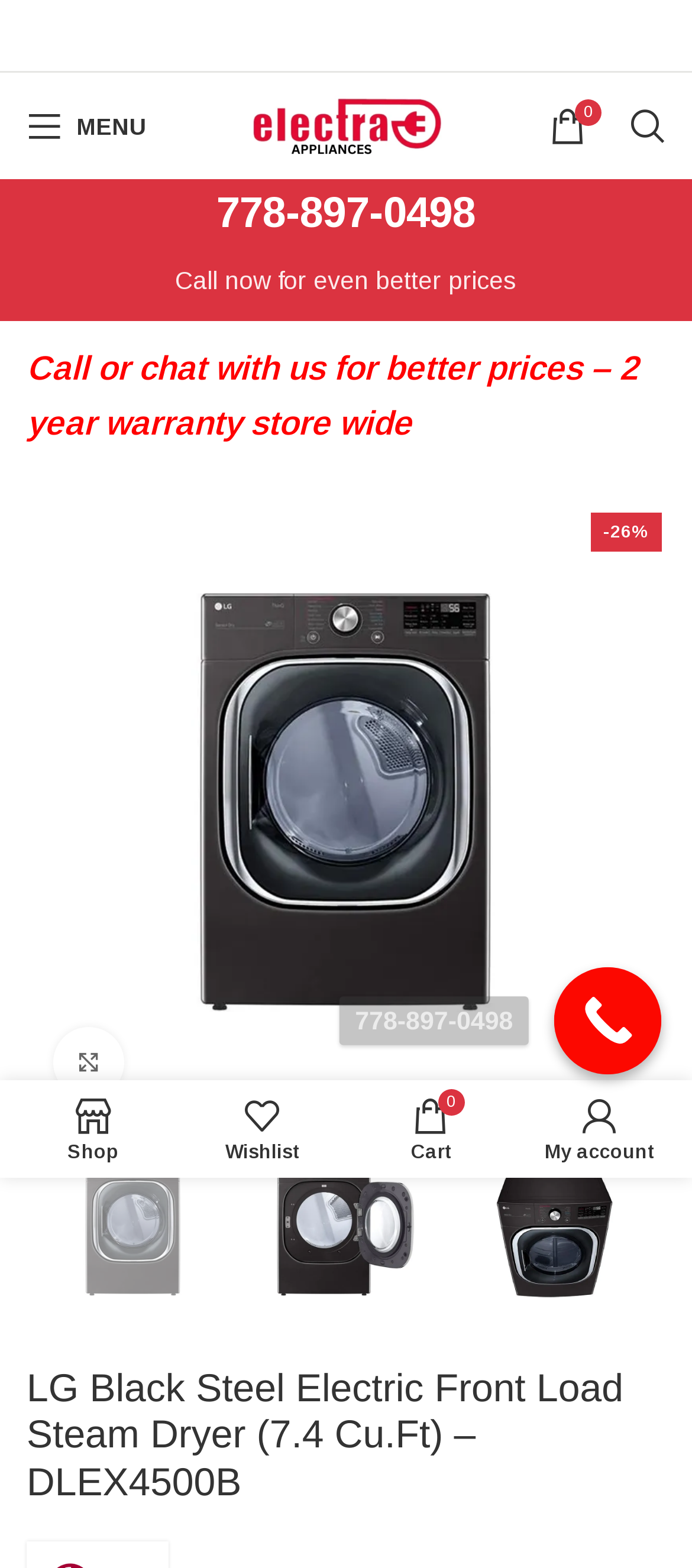Can you identify the bounding box coordinates of the clickable region needed to carry out this instruction: 'Shop'? The coordinates should be four float numbers within the range of 0 to 1, stated as [left, top, right, bottom].

[0.013, 0.695, 0.256, 0.745]